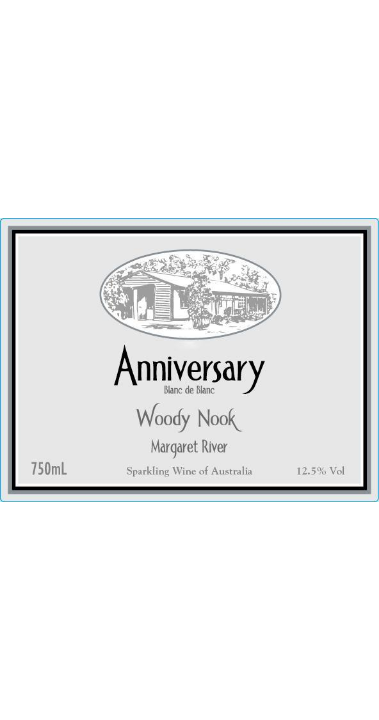Elaborate on the various elements present in the image.

The image showcases the elegant label of the "Anniversary" Blanc de Blanc sparkling wine from Woody Nook, located in the renowned Margaret River region of Western Australia. The center of the label prominently displays the word "Anniversary" in an ornate, flowing script, emphasizing the celebratory nature of the vintage. Below this, "Blanc de Blanc" is noted, indicating that the wine is made exclusively from white grapes. 

To the left, an illustration captures the charm of the vineyard with a quaint building, framed by stylized natural elements, embodying the essence of the region's winemaking tradition. Additional information is presented at the bottom, including the volume of 750 mL and the wine's alcohol content of 12.5% by volume, along with the phrase "Sparkling Wine of Australia," underscoring its origin. The sleek, sophisticated design of the label reflects the quality and care associated with Woody Nook's winemaking.